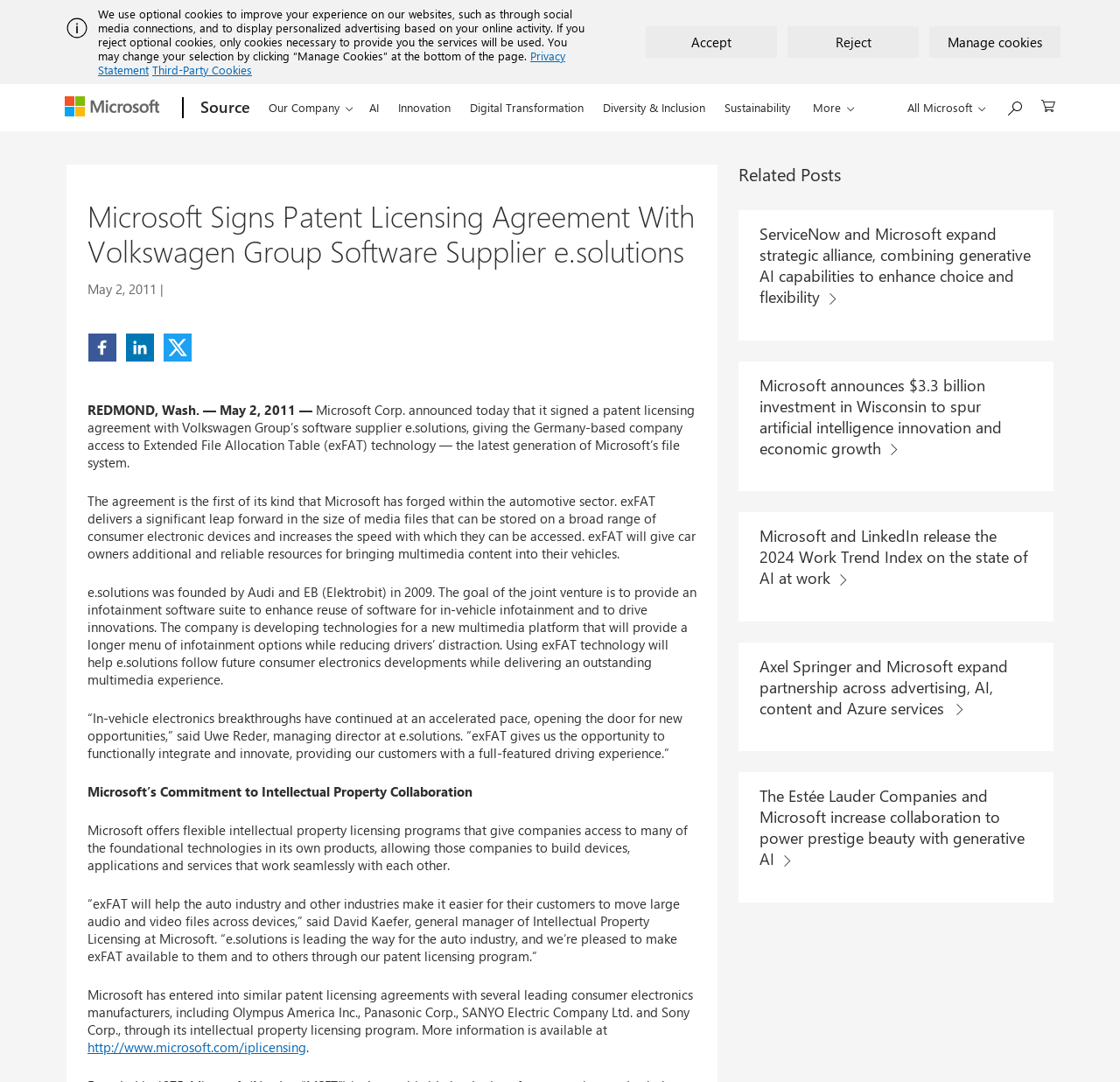What is the name of the managing director at e.solutions?
Please answer the question as detailed as possible.

I found this answer by reading the quote from the managing director at e.solutions, which is attributed to 'Uwe Reder, managing director at e.solutions'.